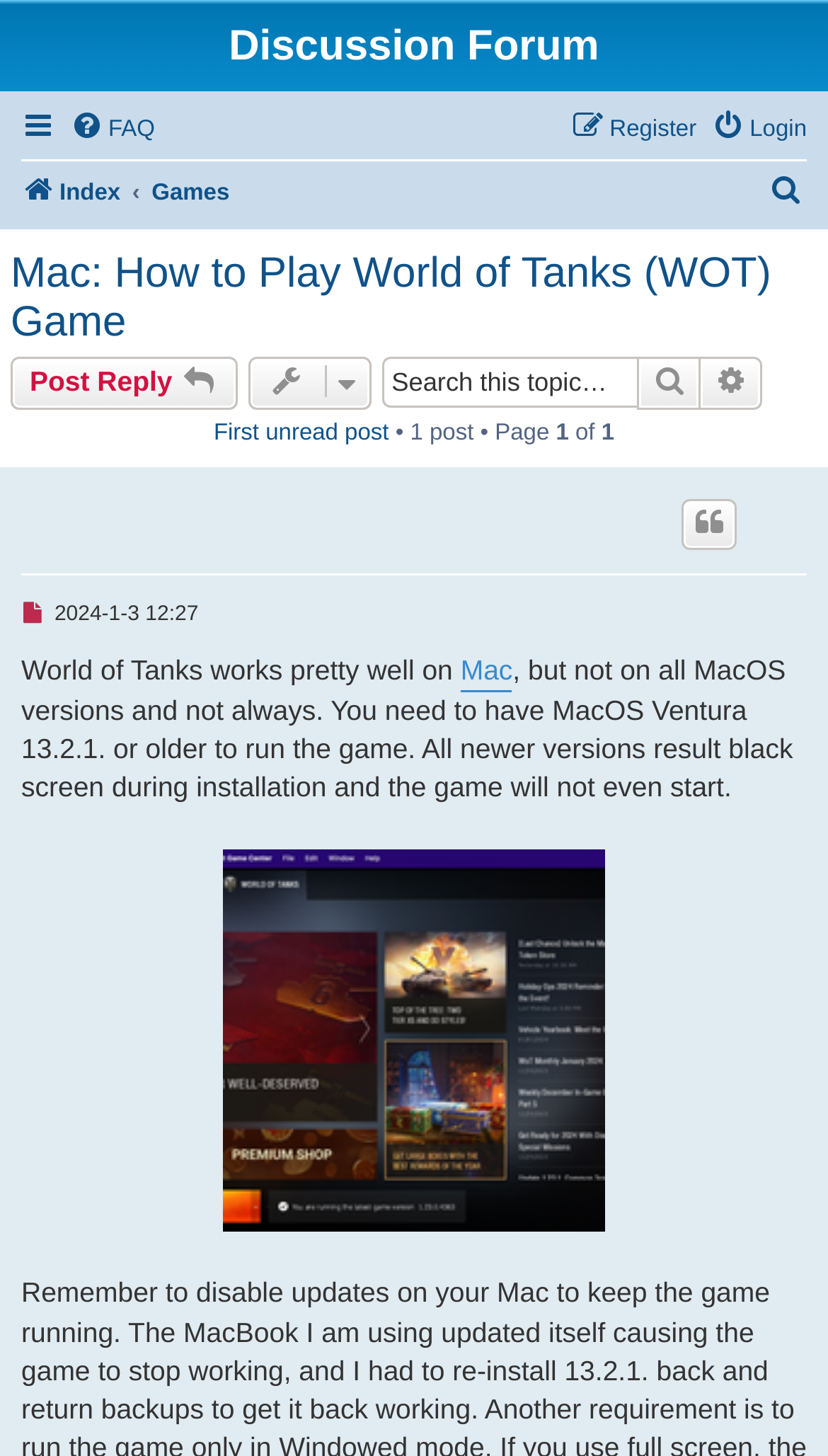Please provide a one-word or phrase answer to the question: 
How many posts are in this topic?

1 post